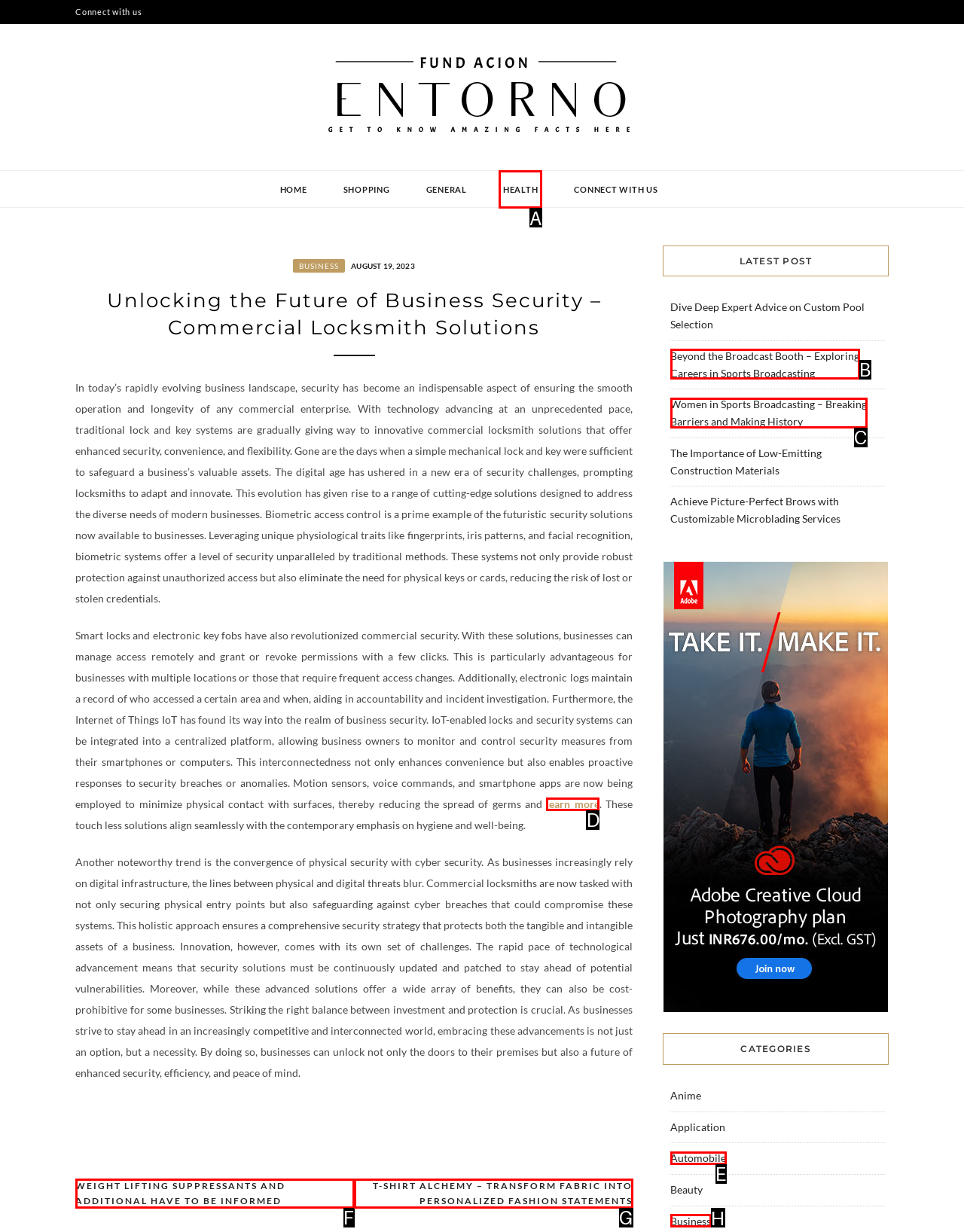Find the option that aligns with: learn more
Provide the letter of the corresponding option.

D